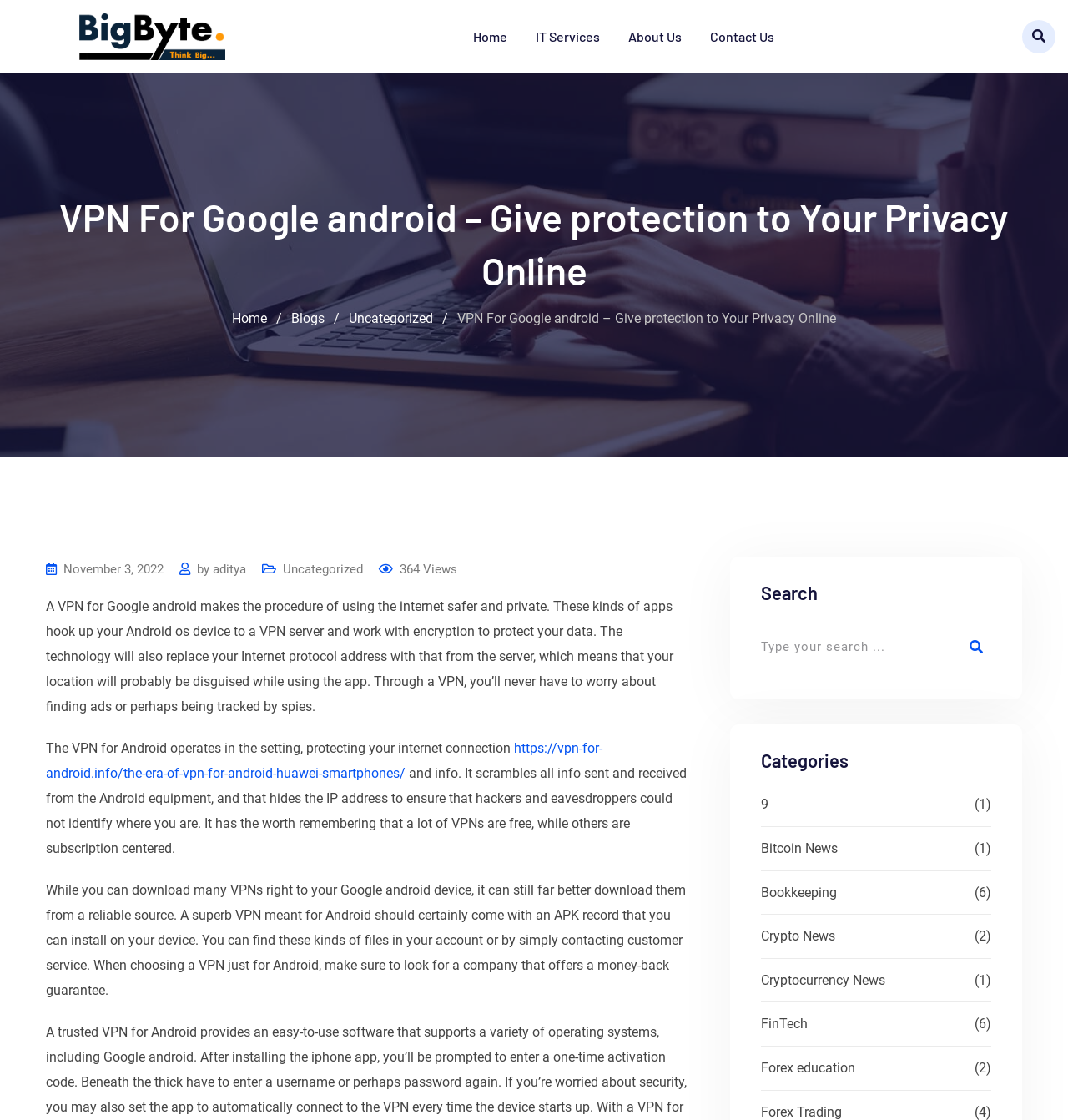Provide the bounding box coordinates of the HTML element this sentence describes: "name="s" placeholder="Type your search ..."".

[0.712, 0.559, 0.901, 0.597]